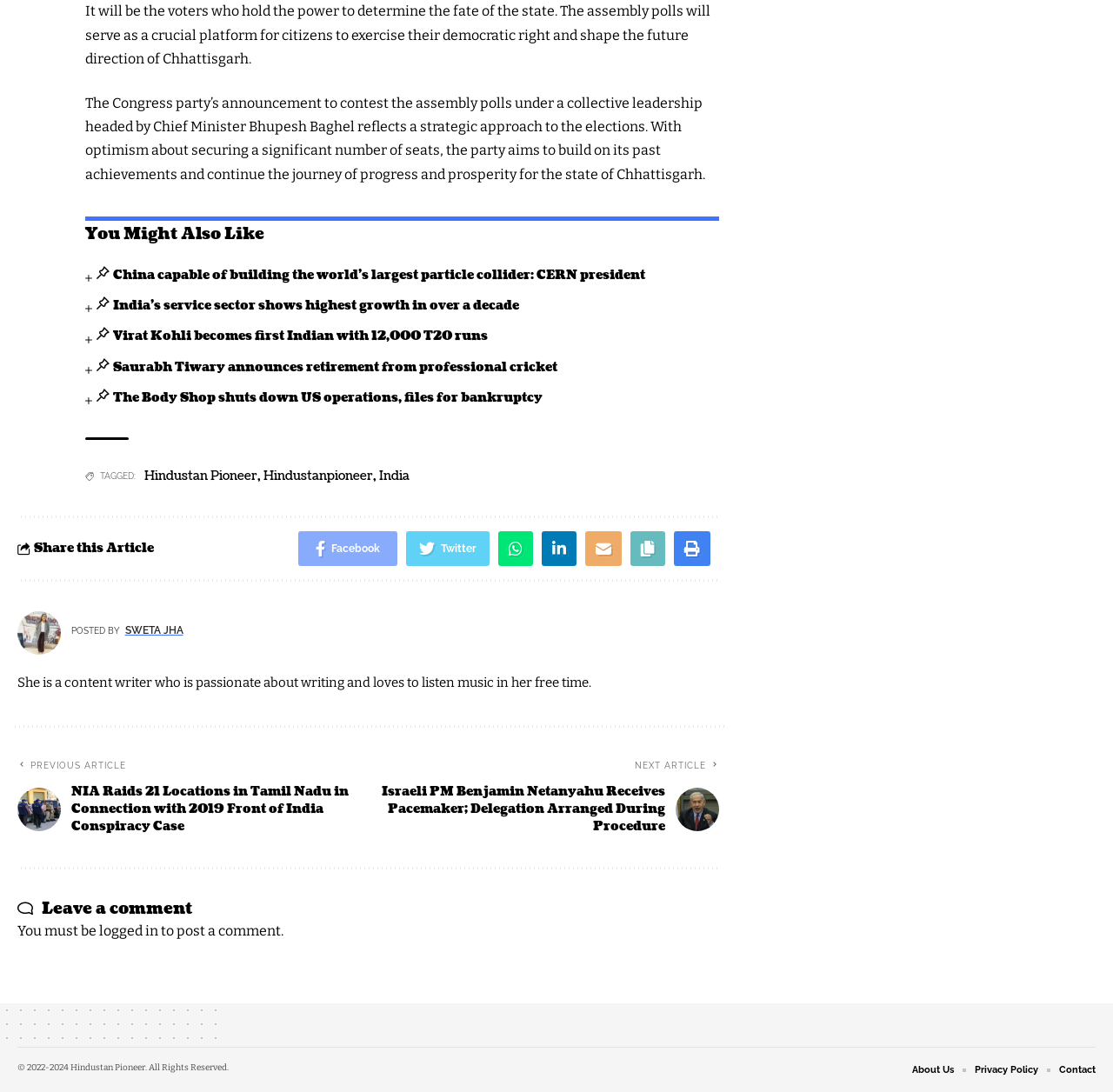Please identify the bounding box coordinates of the clickable region that I should interact with to perform the following instruction: "Share this article on Facebook". The coordinates should be expressed as four float numbers between 0 and 1, i.e., [left, top, right, bottom].

[0.268, 0.487, 0.357, 0.518]